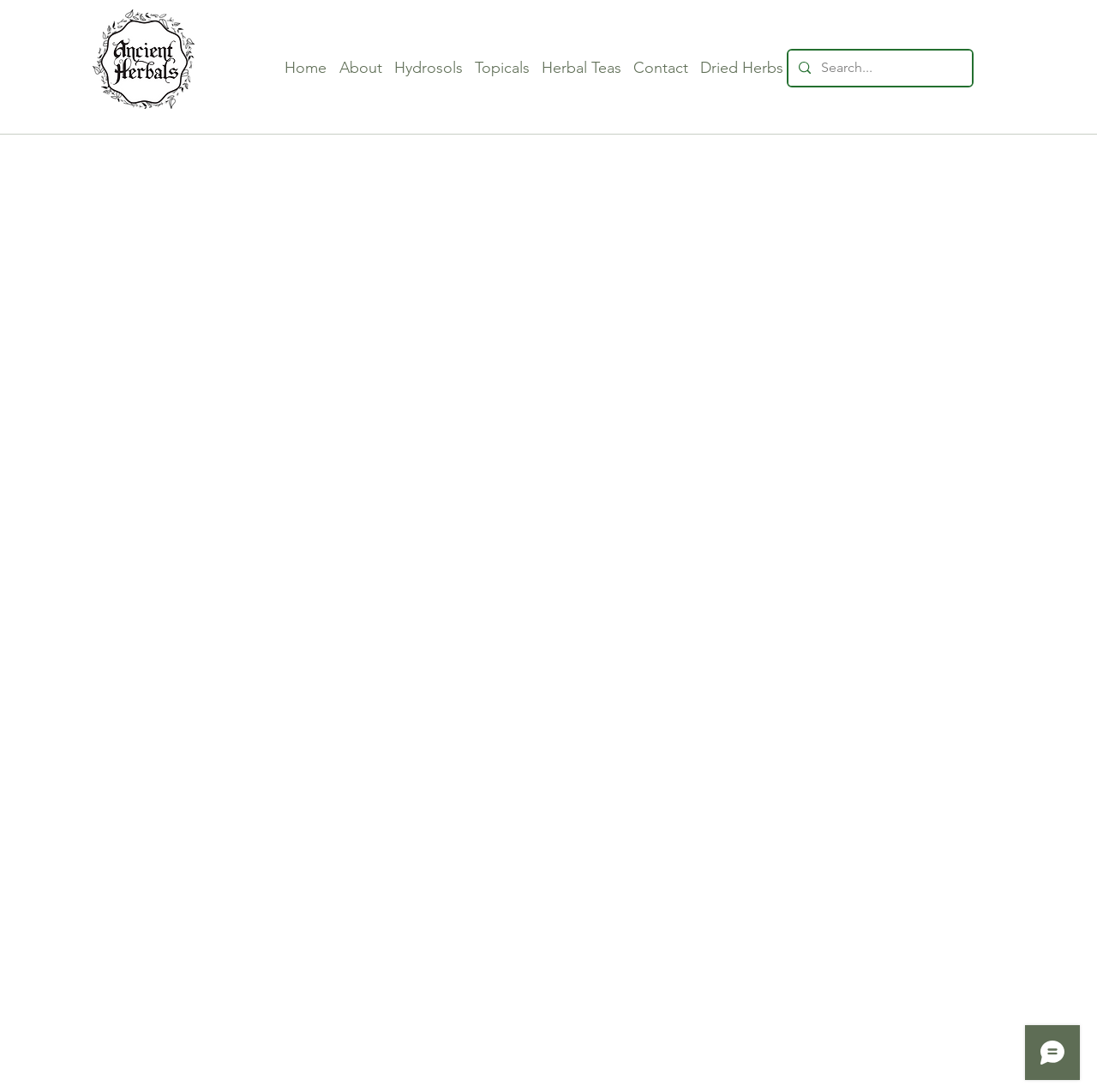What is the logo image filename? Refer to the image and provide a one-word or short phrase answer.

logo-ancient-herabls.png